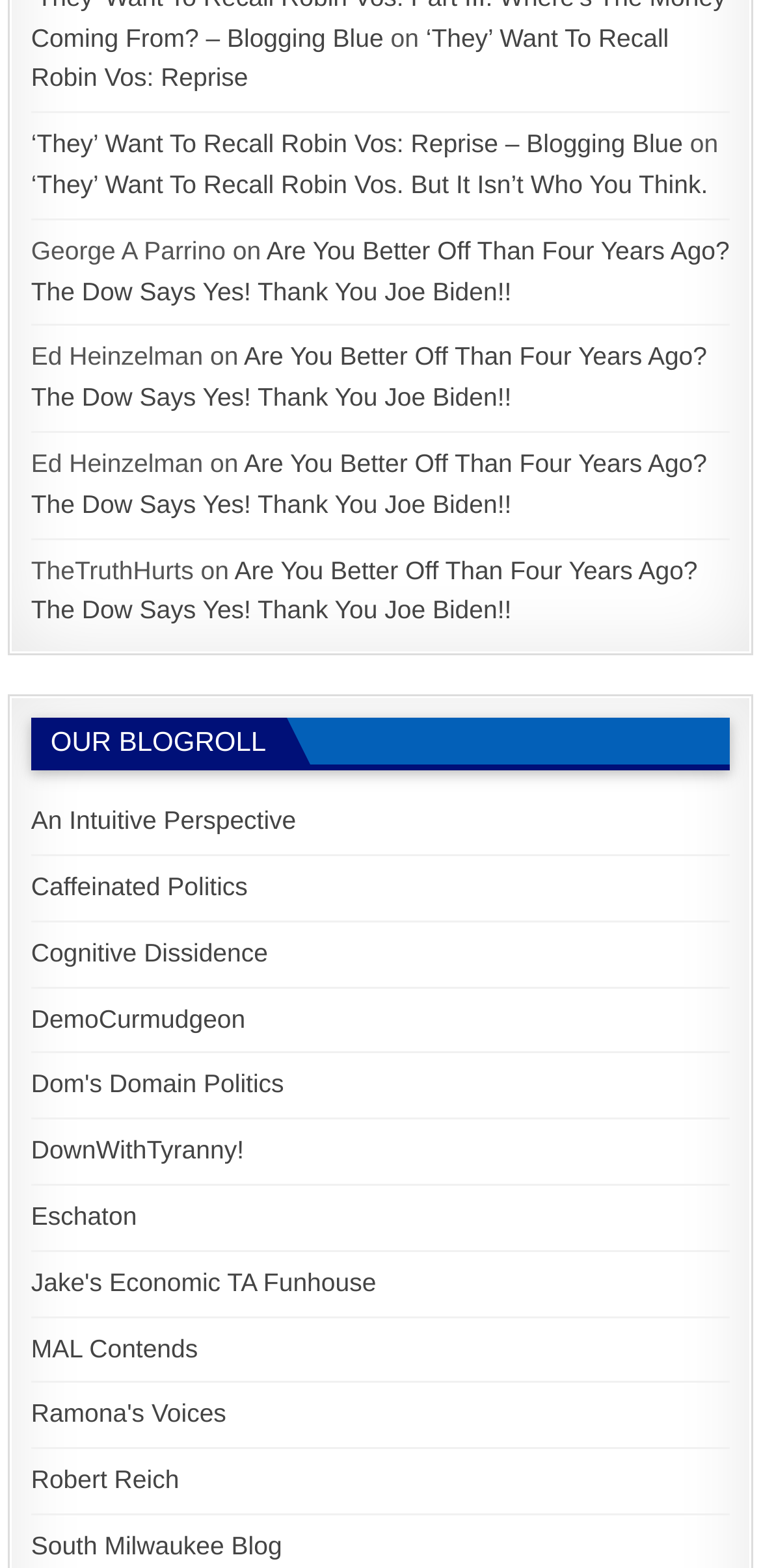Pinpoint the bounding box coordinates of the element that must be clicked to accomplish the following instruction: "Click on 'They Want To Recall Robin Vos: Reprise'". The coordinates should be in the format of four float numbers between 0 and 1, i.e., [left, top, right, bottom].

[0.041, 0.014, 0.879, 0.059]